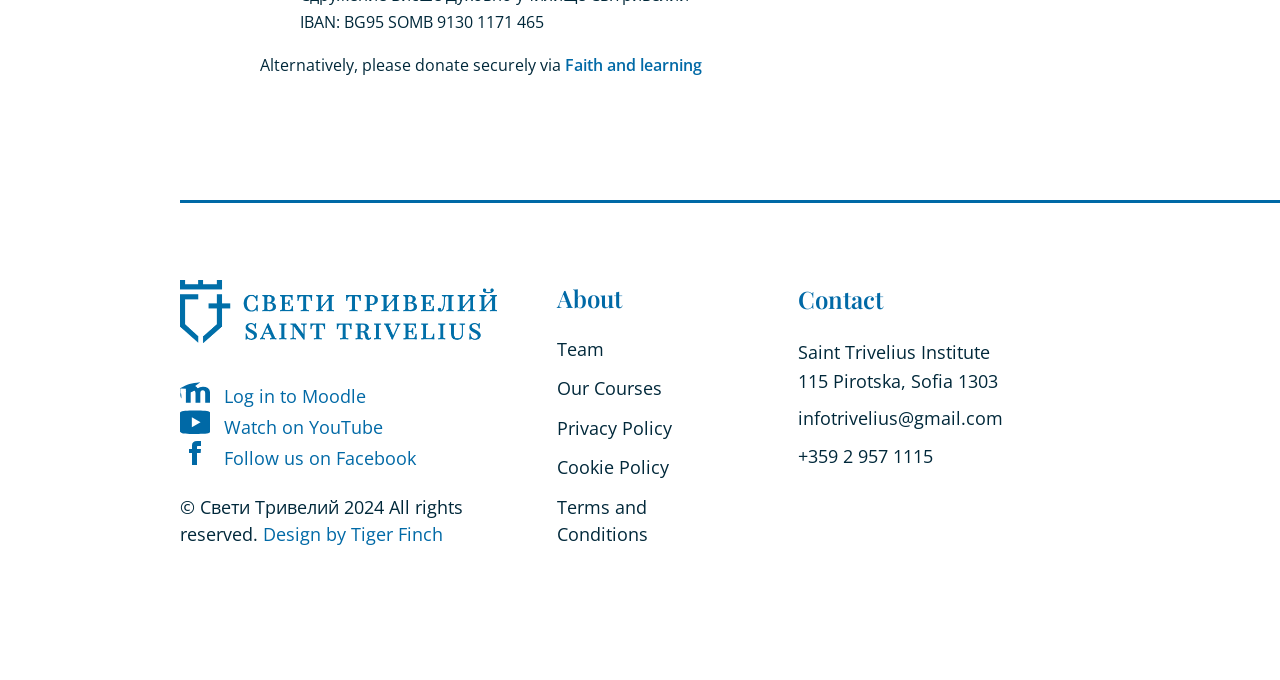Given the description: "Cookie Policy", determine the bounding box coordinates of the UI element. The coordinates should be formatted as four float numbers between 0 and 1, [left, top, right, bottom].

[0.435, 0.668, 0.577, 0.708]